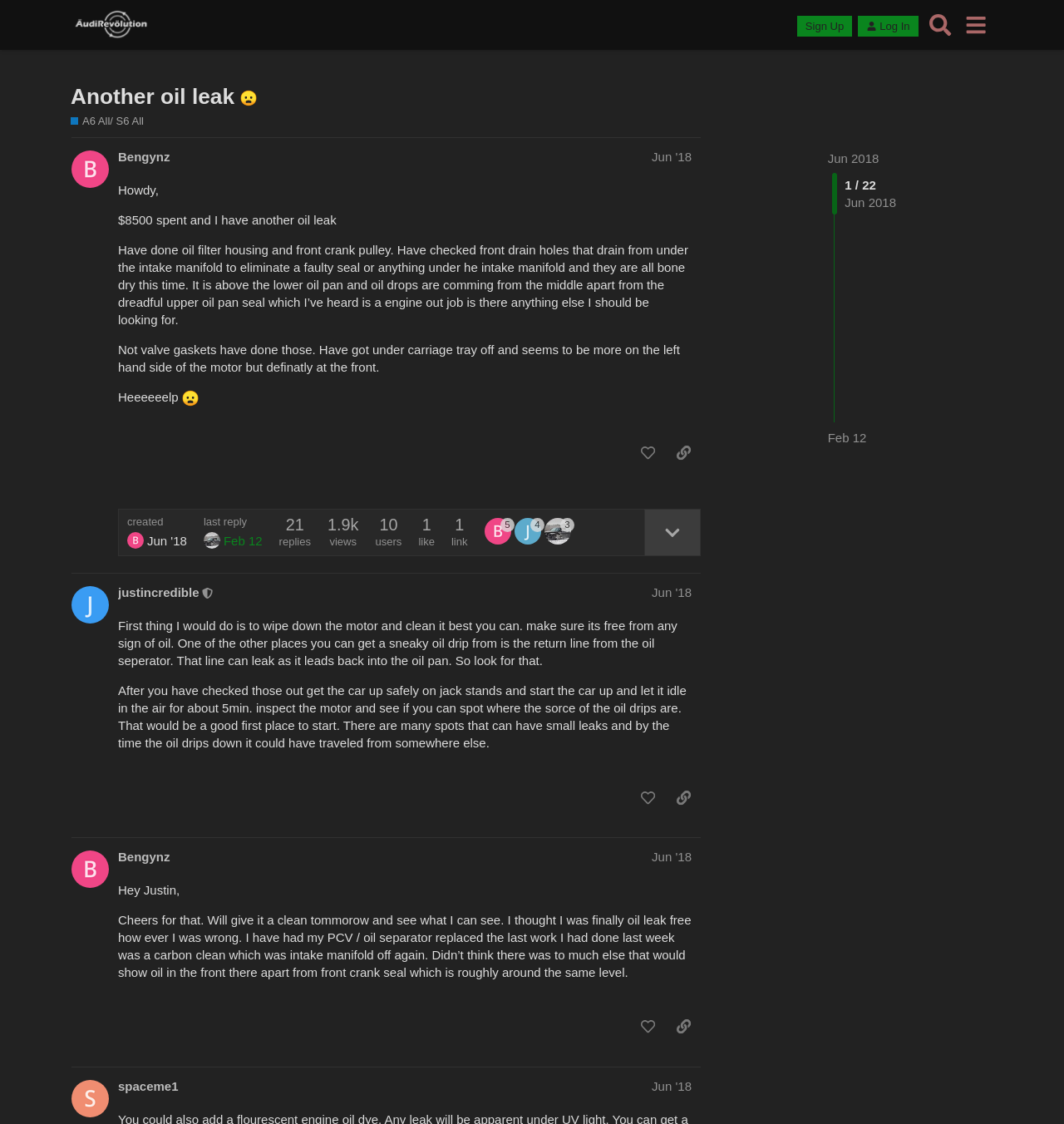Summarize the webpage with a detailed and informative caption.

This webpage appears to be a forum discussion thread on the topic of an oil leak in an Audi car. At the top of the page, there is a header section with a link to "Audi Revolution" and buttons to "Sign Up" and "Log In". Below this, there is a search bar and links to navigate to other topics or categories.

The main content of the page is divided into several sections, each representing a post in the discussion thread. The first post, which appears to be the original topic starter, is from a user named "Bengynz" and is dated June 15, 2018. The post describes the user's experience with an oil leak and asks for help in diagnosing the issue. The text is accompanied by an image of a frowning face.

Below this post, there are several replies from other users, including "justincredible", who provides some advice on how to troubleshoot the issue. Each reply is dated and includes the username of the poster, as well as buttons to "like" or "share" the post.

Throughout the page, there are several images, including icons and emoticons, as well as links to other topics or categories. The page also includes some metadata, such as the number of replies, views, and users who have liked a particular post.